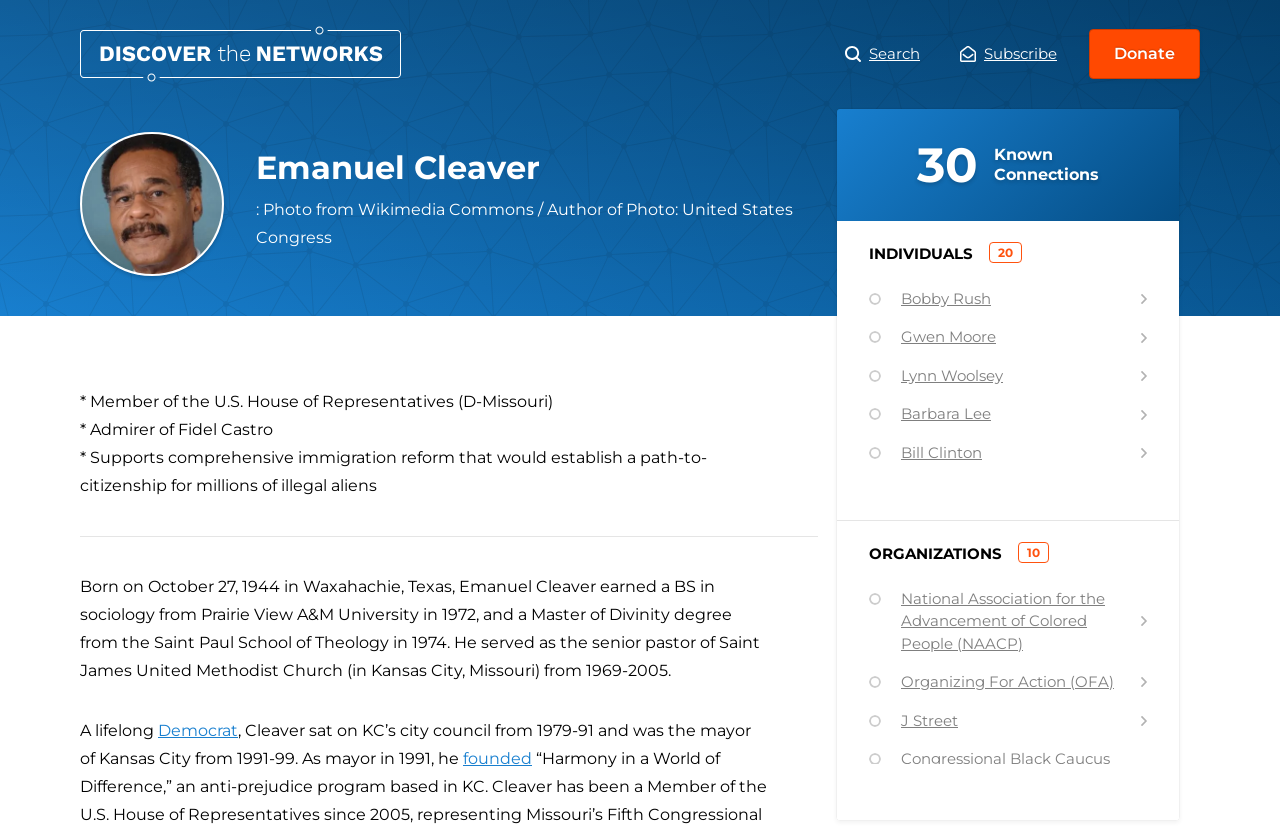Can you look at the image and give a comprehensive answer to the question:
What is the name of the organization that Emanuel Cleaver supports?

The webpage lists 'National Association for the Advancement of Colored People (NAACP)' as one of the organizations that Emanuel Cleaver supports.